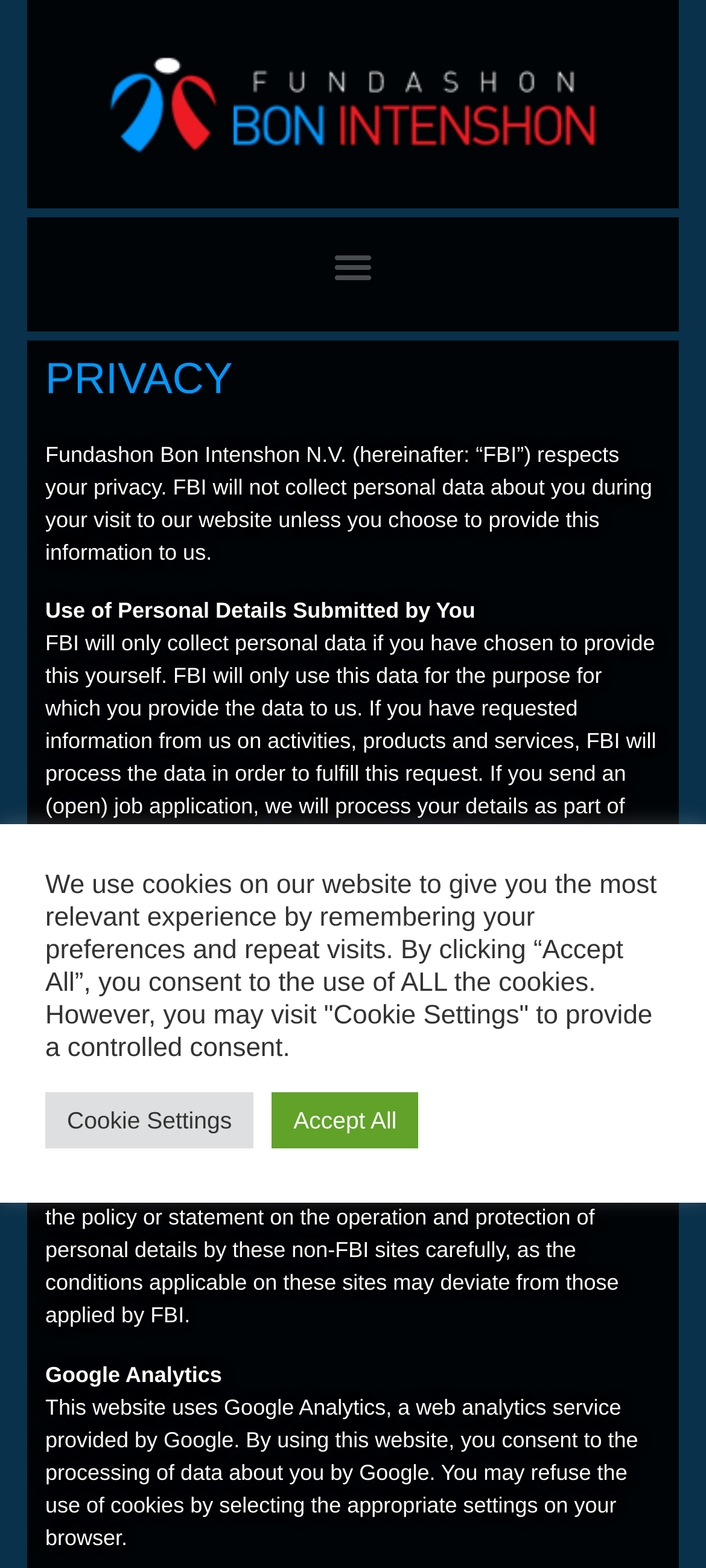What is the purpose of the 'Cookie Settings' button?
Based on the screenshot, answer the question with a single word or phrase.

To provide controlled consent